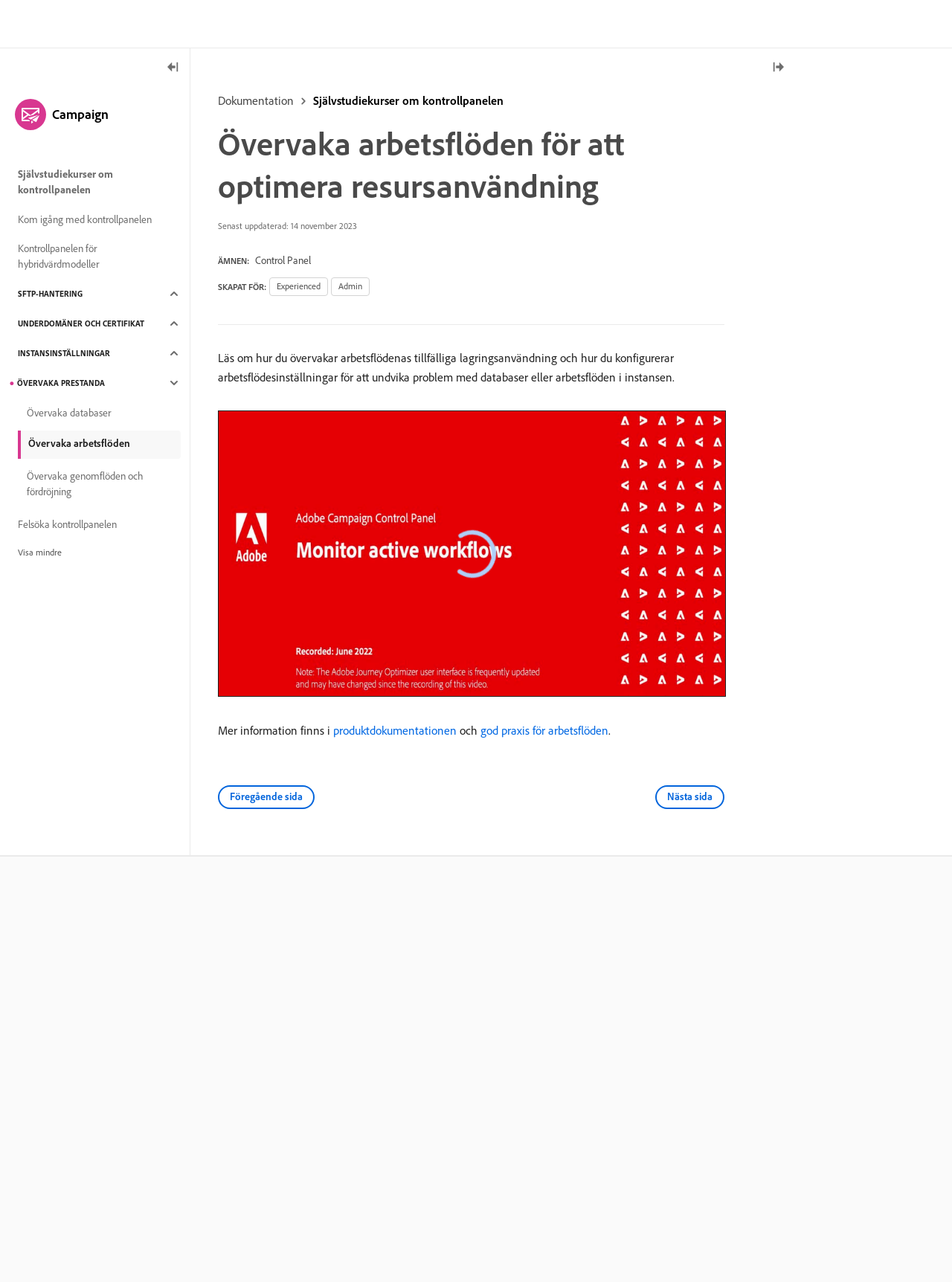Please provide a detailed answer to the question below based on the screenshot: 
What is the name of the logo?

The logo is located at the top left corner of the webpage, and it is a link with the text 'logo'. Based on the context, it is likely that the logo represents Adobe Campaign.